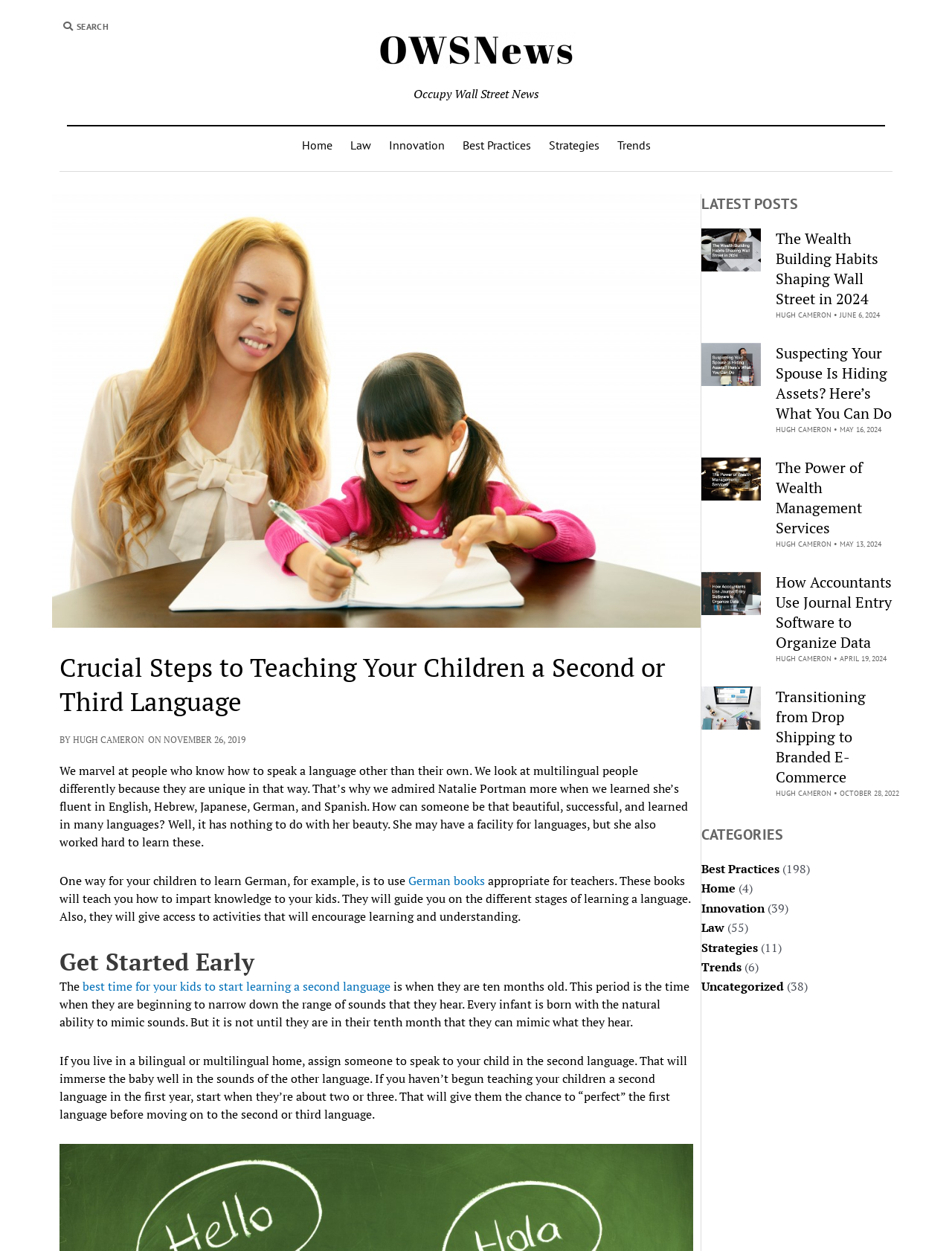What is the author's name?
Offer a detailed and full explanation in response to the question.

The author's name can be found in the article, specifically in the section 'BY HUGH CAMERON' and also in the 'LATEST POSTS' section, where the author's name is mentioned multiple times.